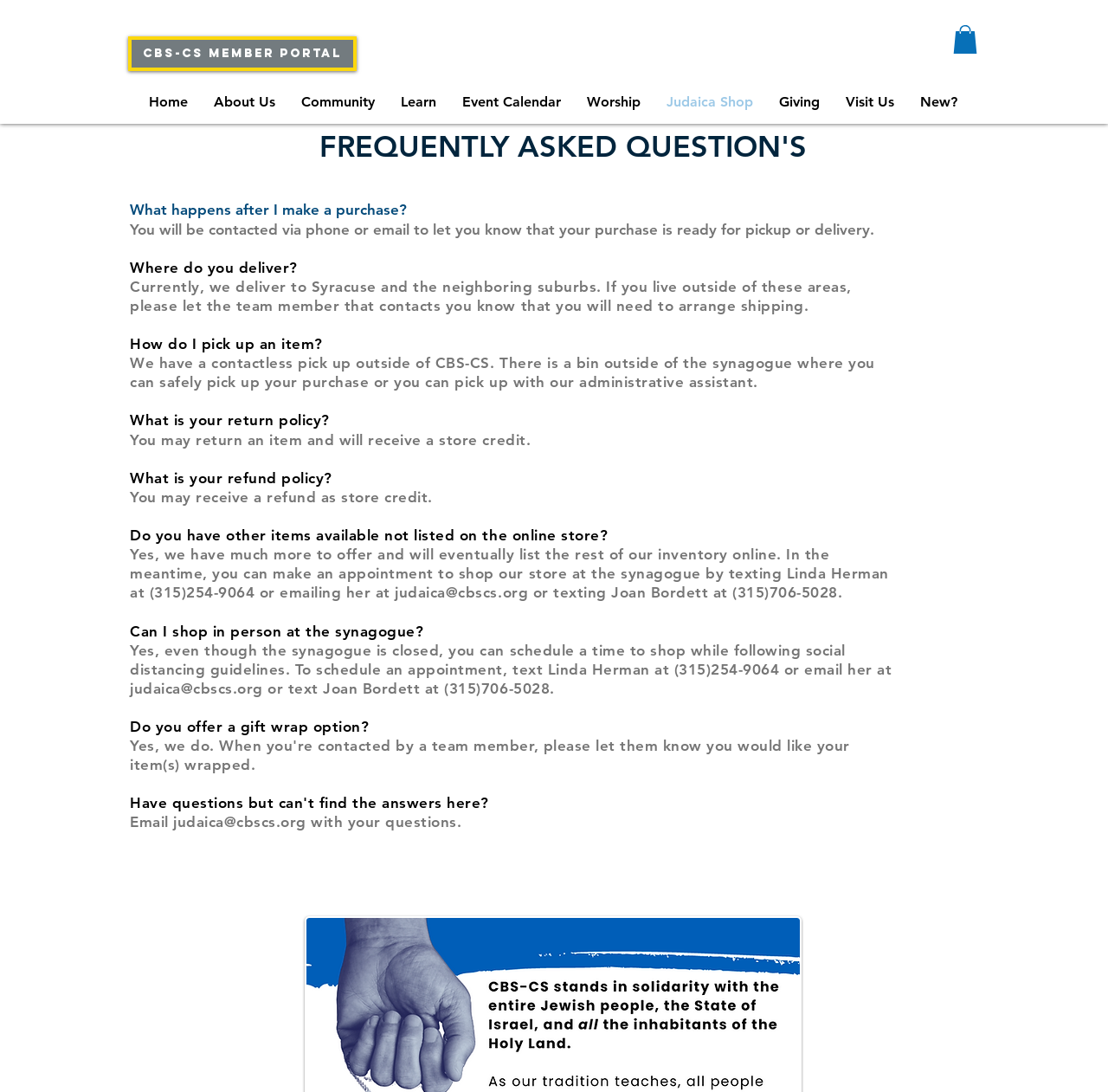What happens after I make a purchase?
Using the image, respond with a single word or phrase.

You will be contacted via phone or email